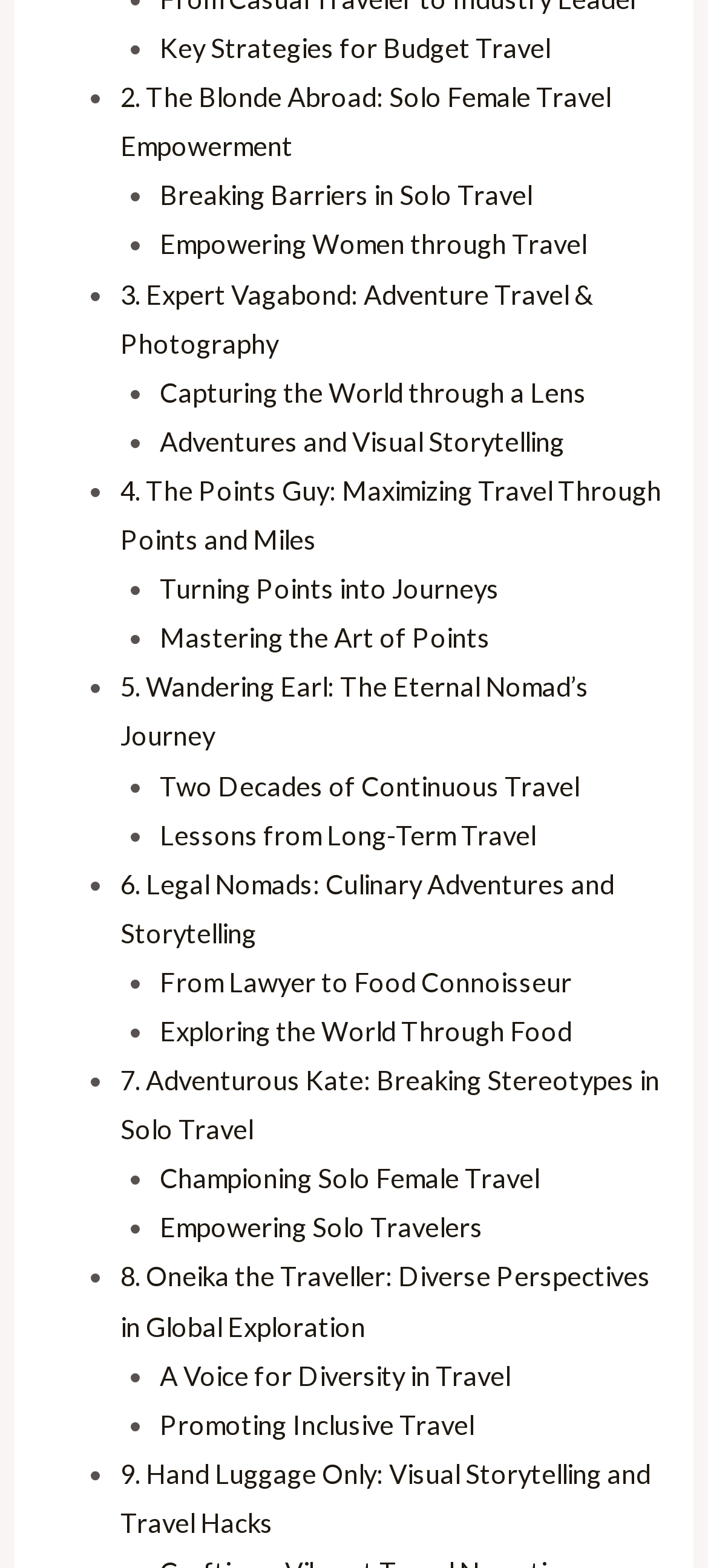Using the provided element description "Abergele", determine the bounding box coordinates of the UI element.

None